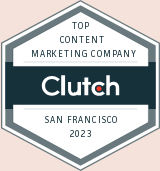What is the year in which the company received the award? Examine the screenshot and reply using just one word or a brief phrase.

2023